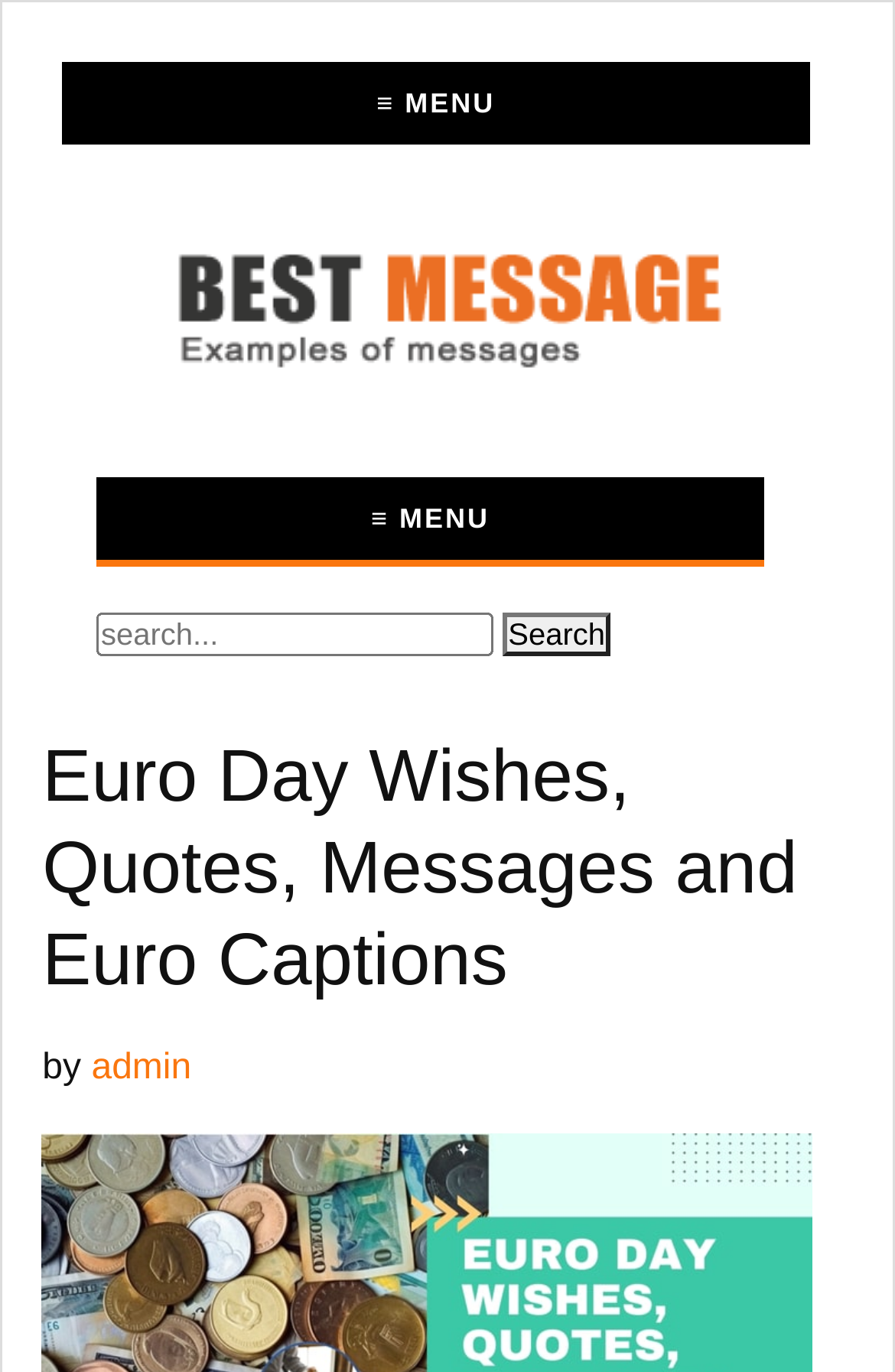Give the bounding box coordinates for the element described as: "name="s" placeholder="search..."".

[0.108, 0.446, 0.551, 0.478]